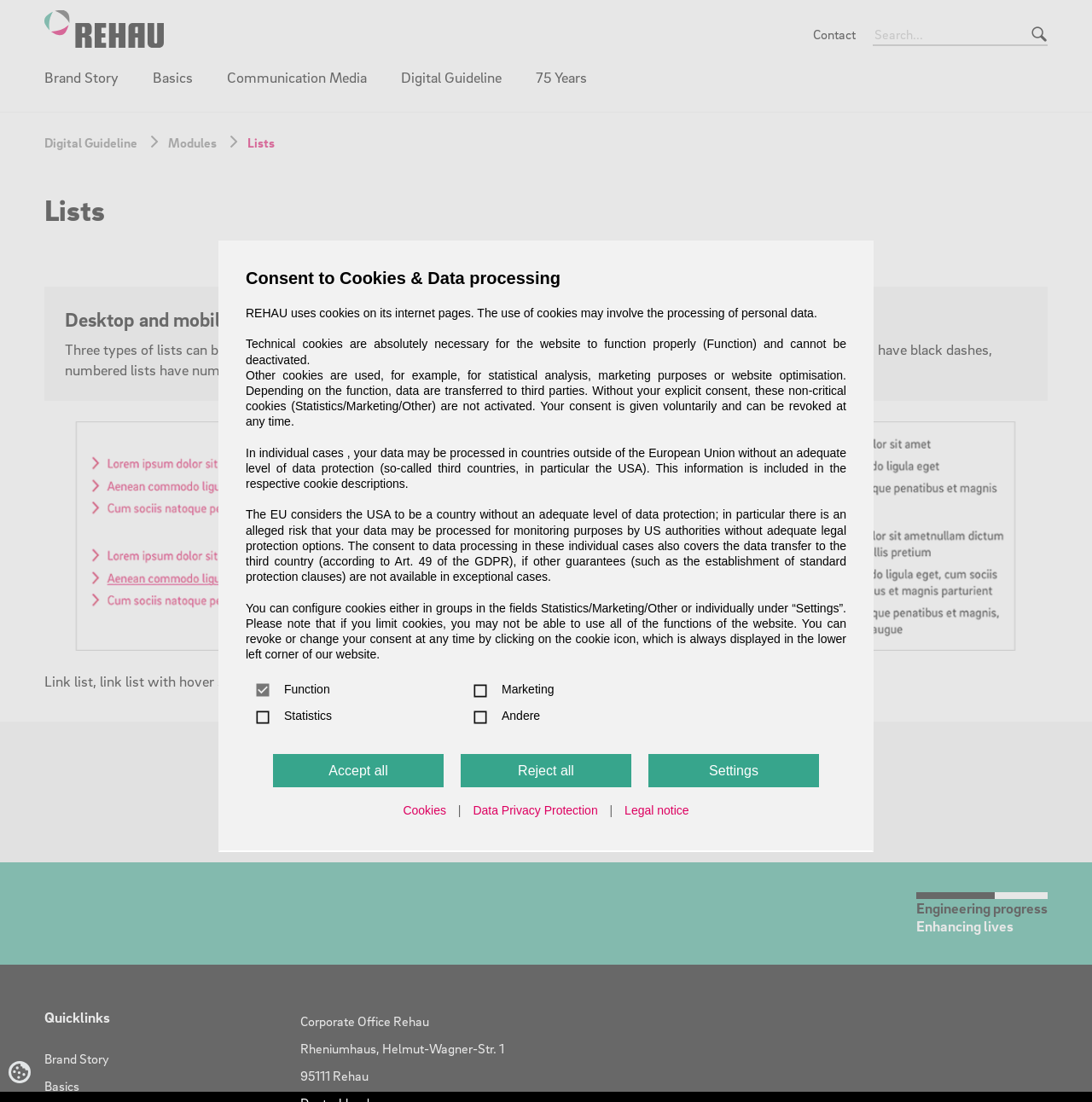Bounding box coordinates are specified in the format (top-left x, top-left y, bottom-right x, bottom-right y). All values are floating point numbers bounded between 0 and 1. Please provide the bounding box coordinate of the region this sentence describes: Data Privacy Protection

[0.425, 0.722, 0.555, 0.749]